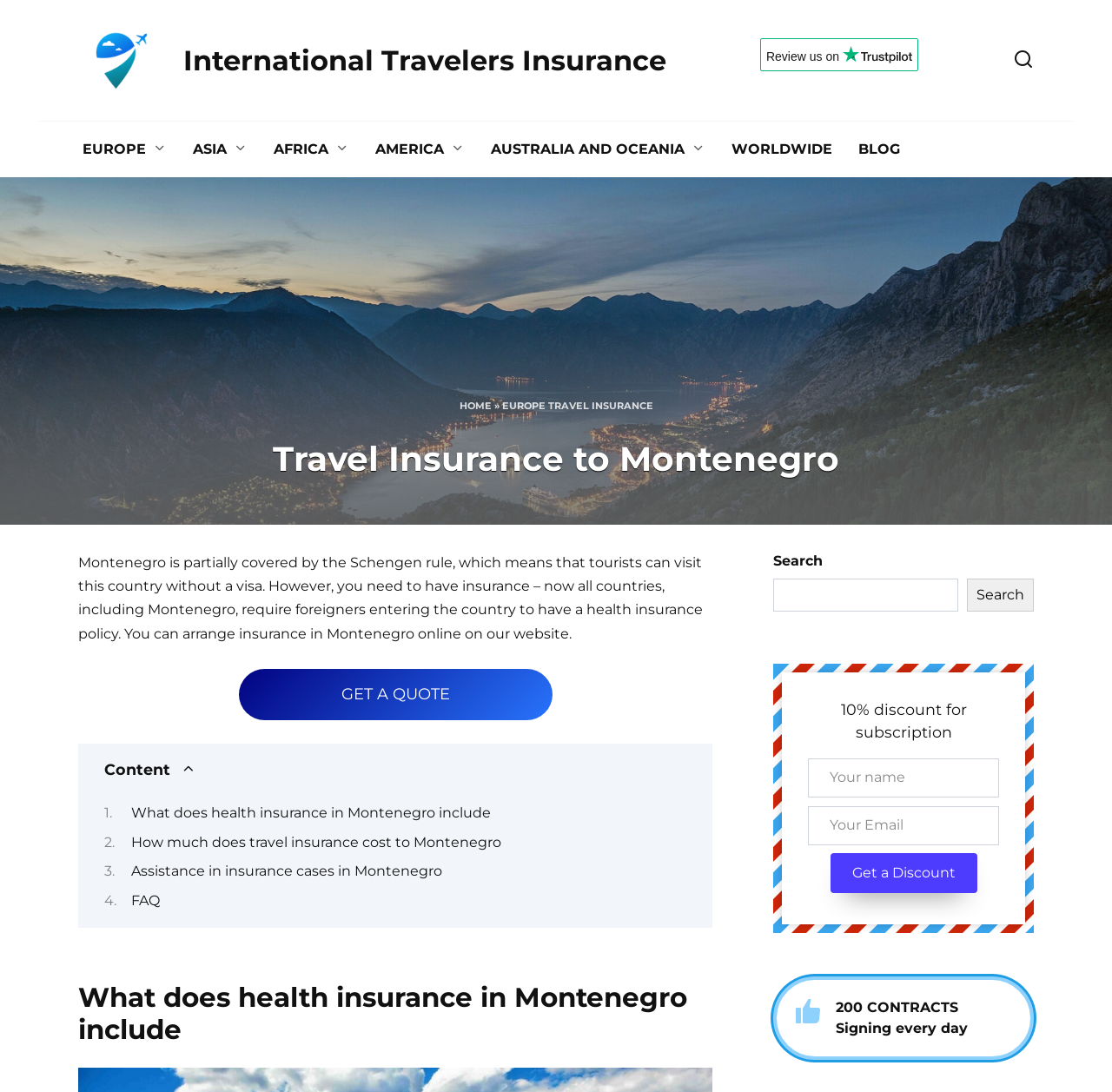How many contracts are signed every day?
Refer to the image and provide a detailed answer to the question.

The webpage displays a statistic that 200 contracts are signed every day, which is mentioned in the section with the image and the text 'Signing every day'.